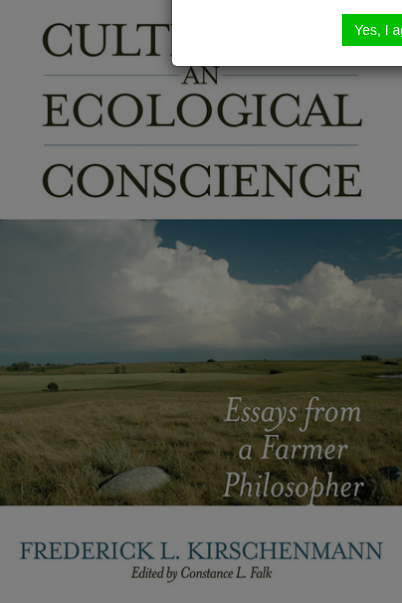Compose an extensive description of the image.

The image showcases the book cover of "Cultivating an Ecological Conscience," authored by Frederick L. Kirschenmann and edited by Constance L. Falk. The title is prominently displayed at the top in bold uppercase lettering, emphasizing its theme of ecological awareness. Below the title, the subtitle "Essays from a Farmer Philosopher" provides insight into the book's content, suggesting a blend of agricultural perspectives and philosophical insights. The author’s name is featured at the bottom, further solidifying the book's credibility. The backdrop of the cover features a serene landscape, likely representing the natural world, which aligns with the book’s focus on ecology and sustainable practices. This hardback edition was published by University Press of Kentucky and consists of 420 pages, offering readers a comprehensive exploration of ecological consciousness.